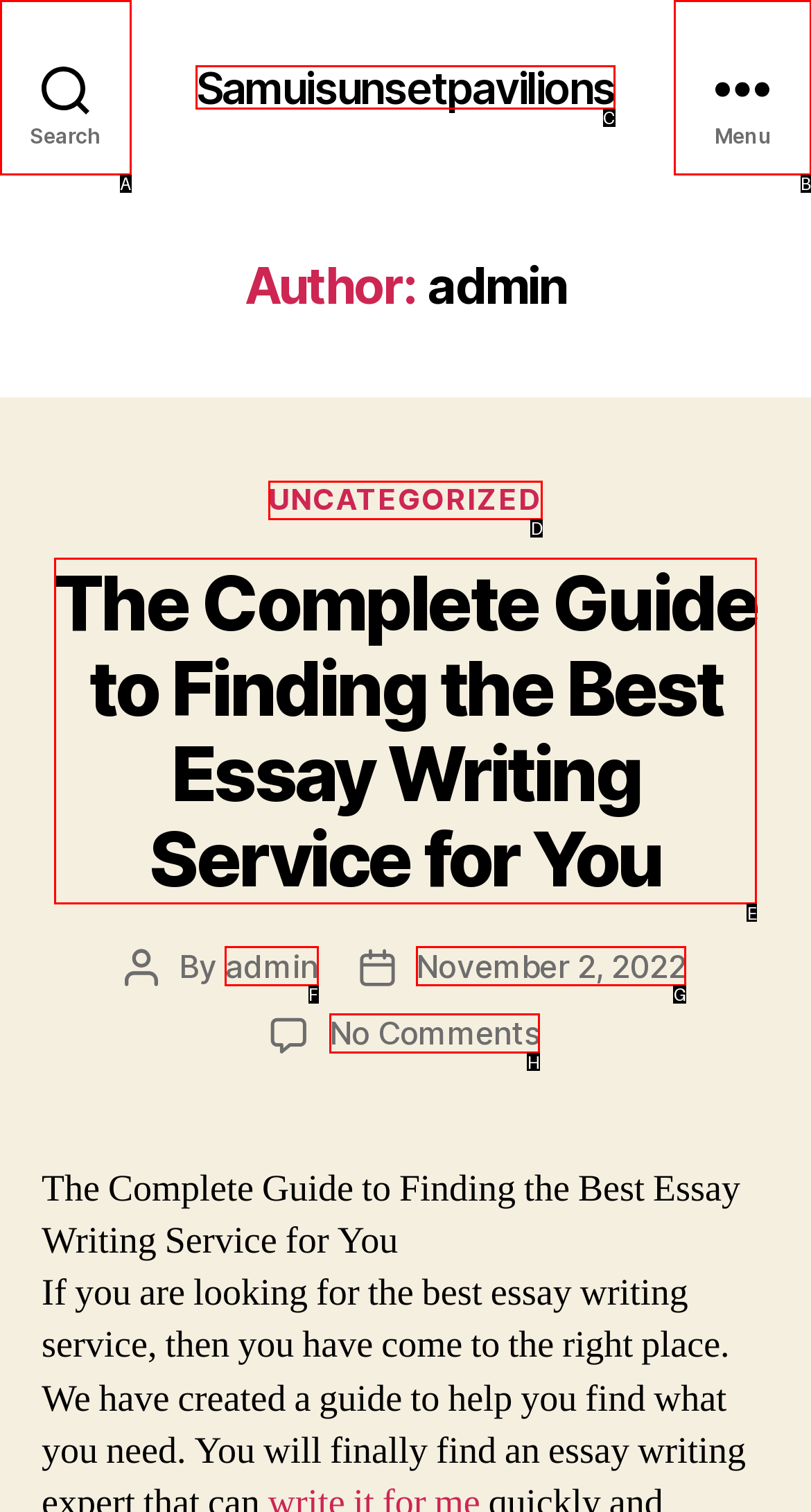Specify which HTML element I should click to complete this instruction: Read the post 'The Complete Guide to Finding the Best Essay Writing Service for You' Answer with the letter of the relevant option.

E